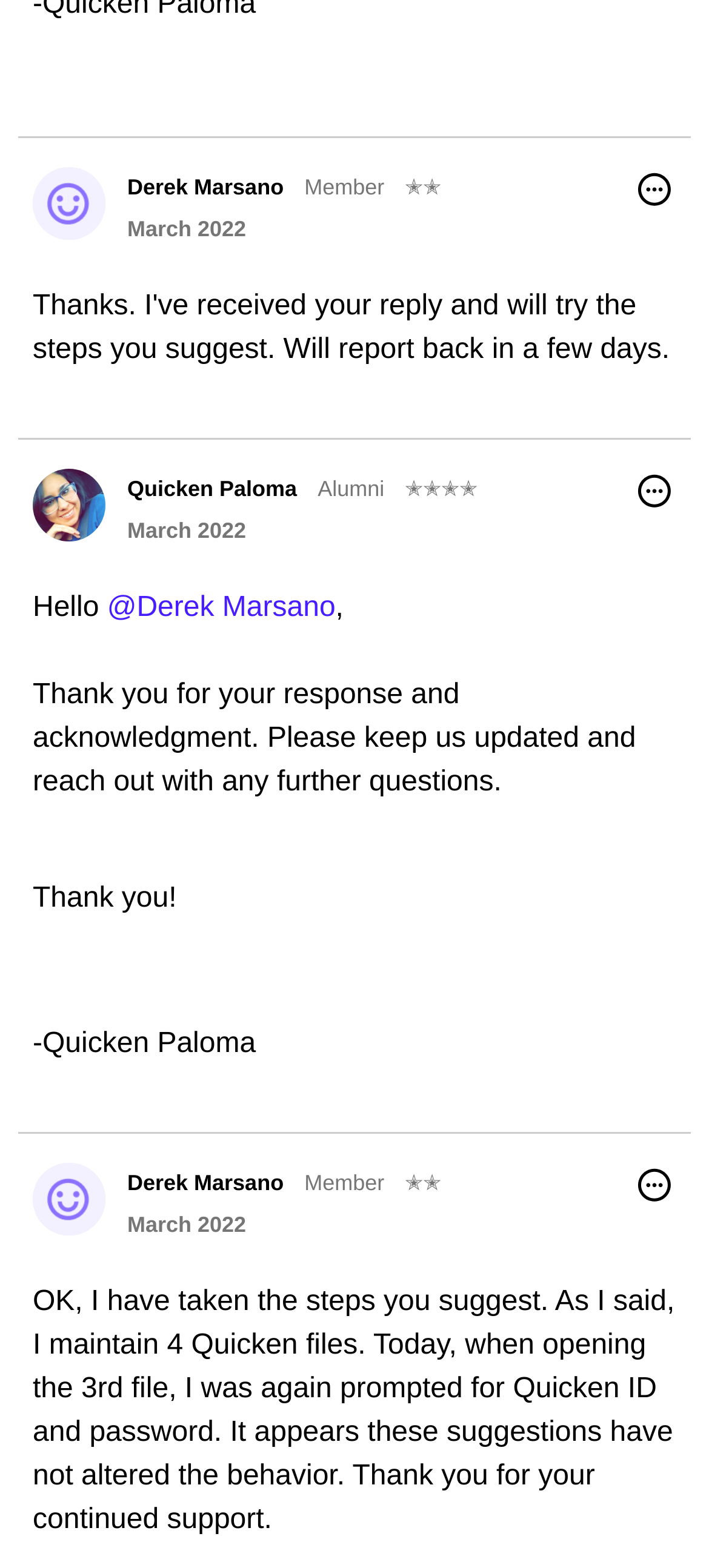What is the topic of discussion on this page?
Can you provide a detailed and comprehensive answer to the question?

I analyzed the conversation on the page and found that the users are discussing issues related to Quicken files, such as prompting for Quicken ID and password.